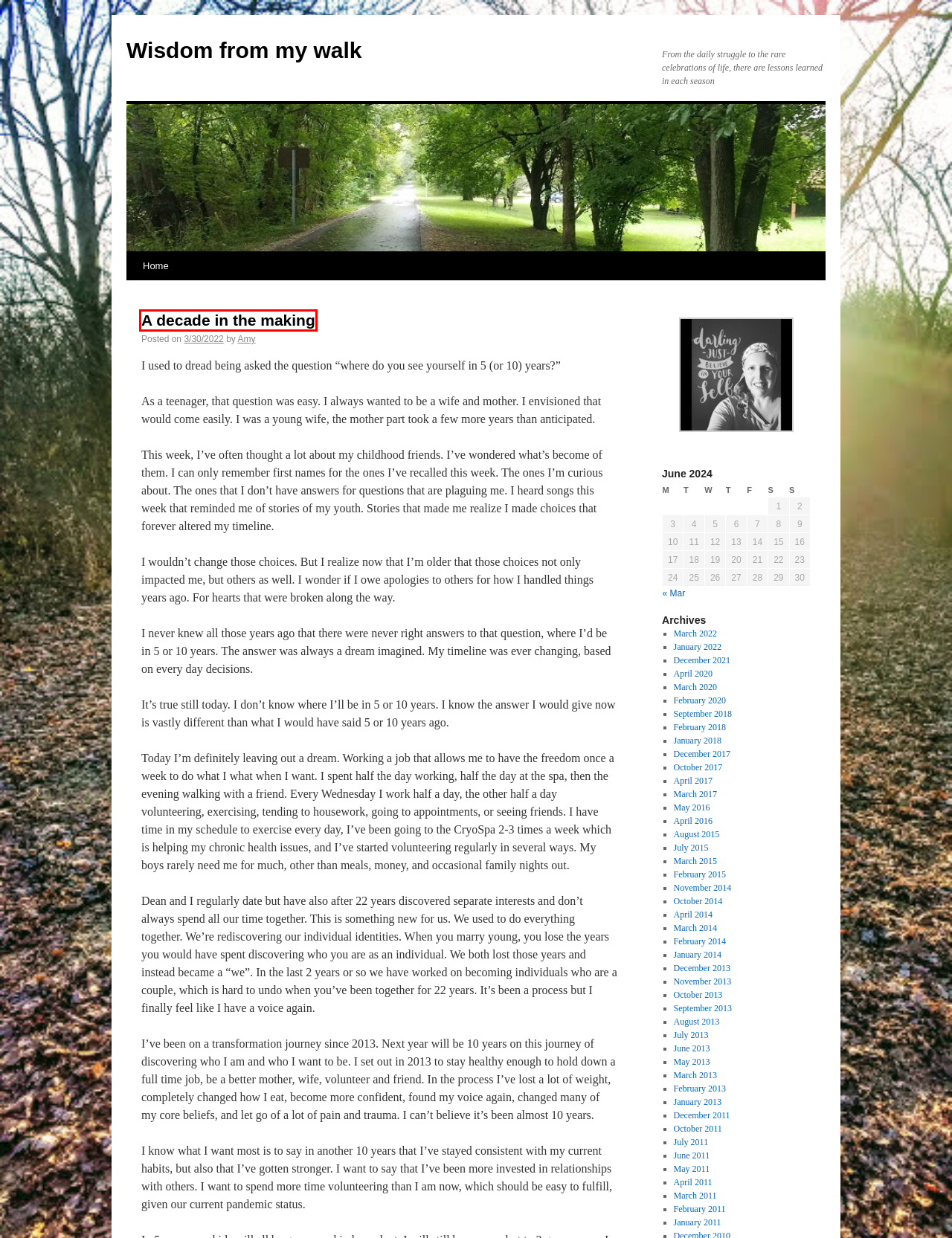You have a screenshot of a webpage with a red bounding box around an element. Select the webpage description that best matches the new webpage after clicking the element within the red bounding box. Here are the descriptions:
A. October | 2014 | Wisdom from my walk
B. February | 2020 | Wisdom from my walk
C. June | 2011 | Wisdom from my walk
D. A decade in the making | Wisdom from my walk
E. February | 2013 | Wisdom from my walk
F. November | 2013 | Wisdom from my walk
G. October | 2011 | Wisdom from my walk
H. January | 2013 | Wisdom from my walk

D